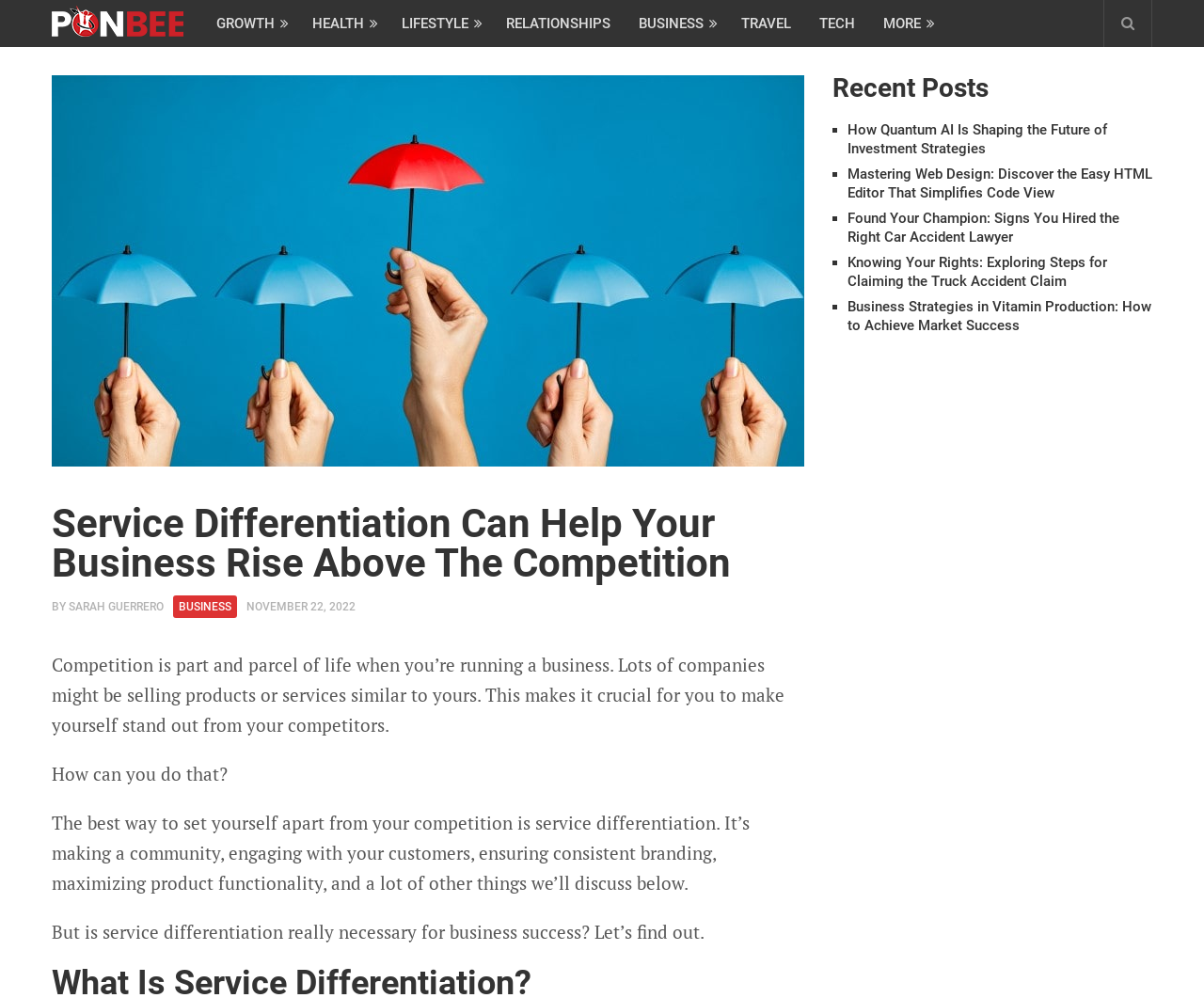Locate the UI element described by Relationships and provide its bounding box coordinates. Use the format (top-left x, top-left y, bottom-right x, bottom-right y) with all values as floating point numbers between 0 and 1.

[0.409, 0.0, 0.519, 0.047]